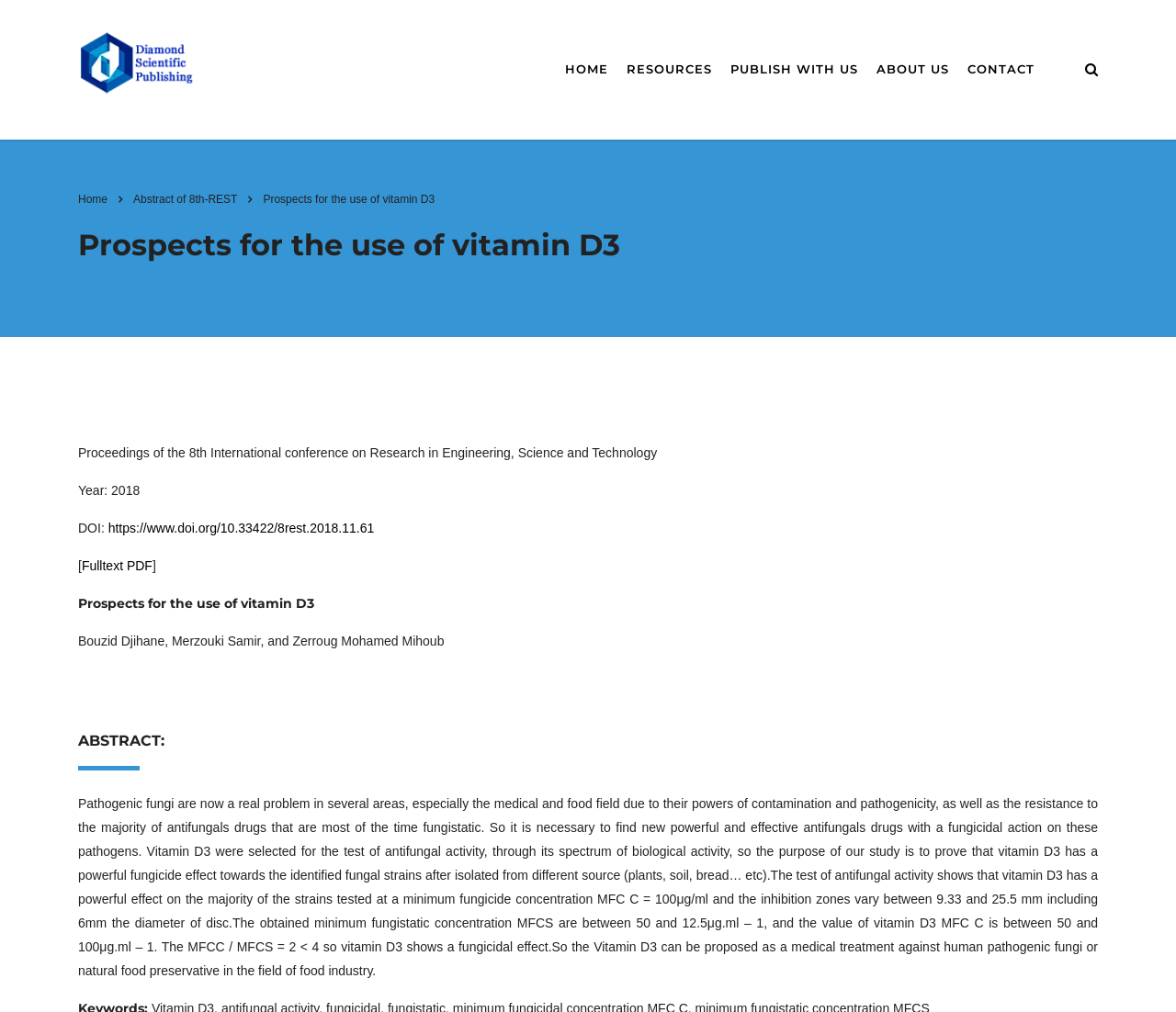Find the bounding box coordinates of the clickable element required to execute the following instruction: "Visit dpublication". Provide the coordinates as four float numbers between 0 and 1, i.e., [left, top, right, bottom].

[0.066, 0.054, 0.167, 0.068]